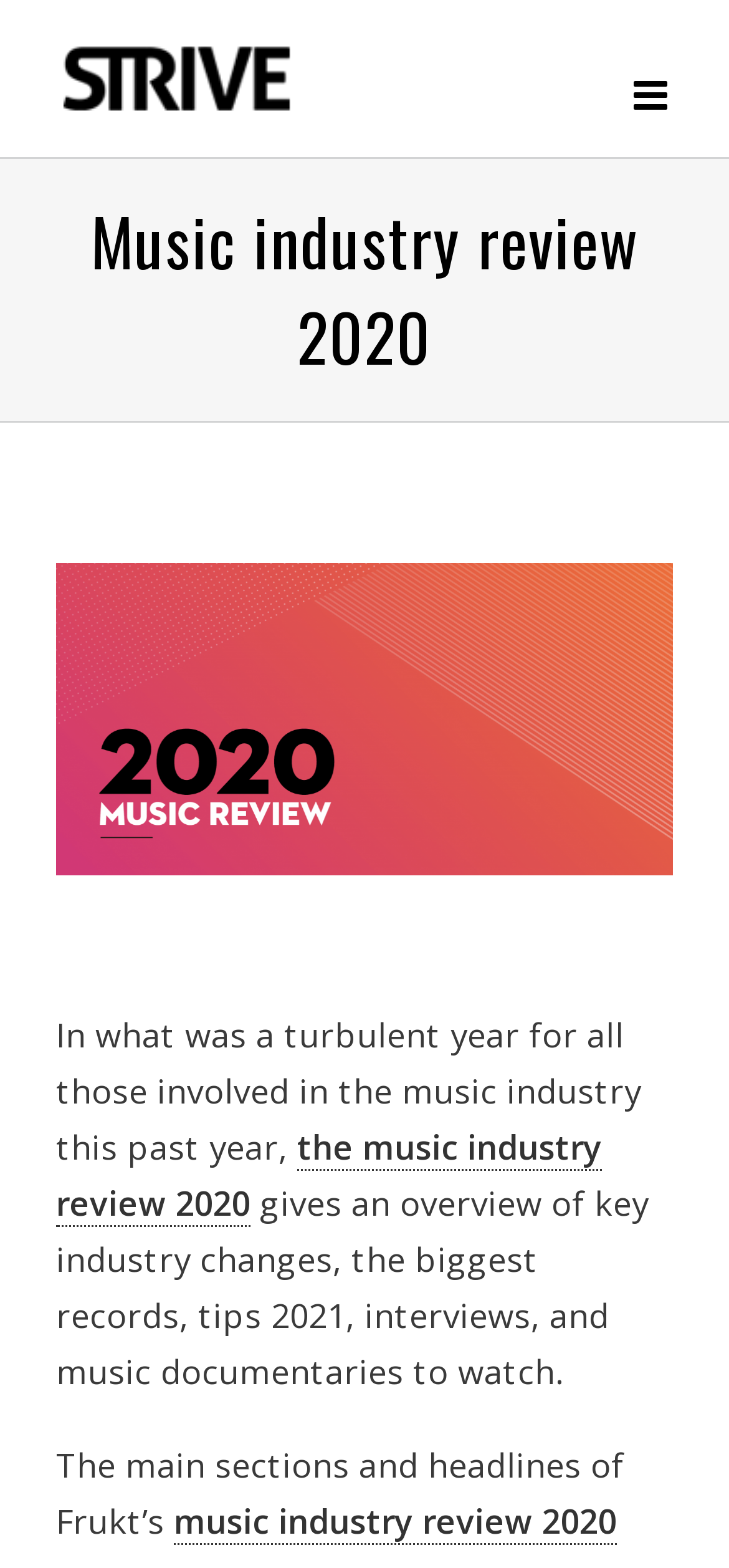Determine the bounding box for the UI element that matches this description: "alt="Strive Sponsorship, UK"".

[0.077, 0.024, 0.462, 0.076]